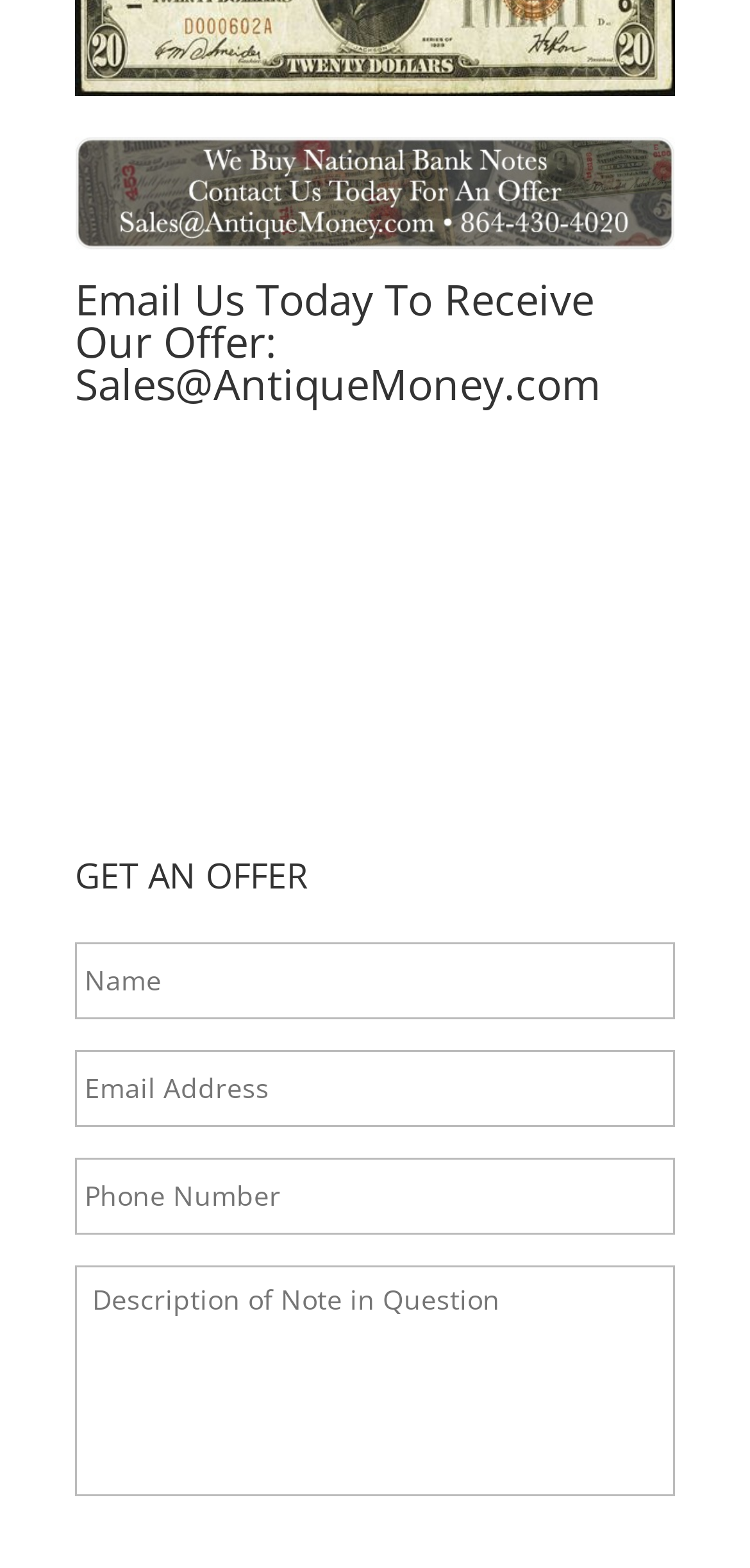What information is required to submit to get an offer?
Provide an in-depth and detailed answer to the question.

The webpage contains input fields for name, email address, phone number, and description of note in question, indicating that users need to provide this information to submit their request and receive an offer.